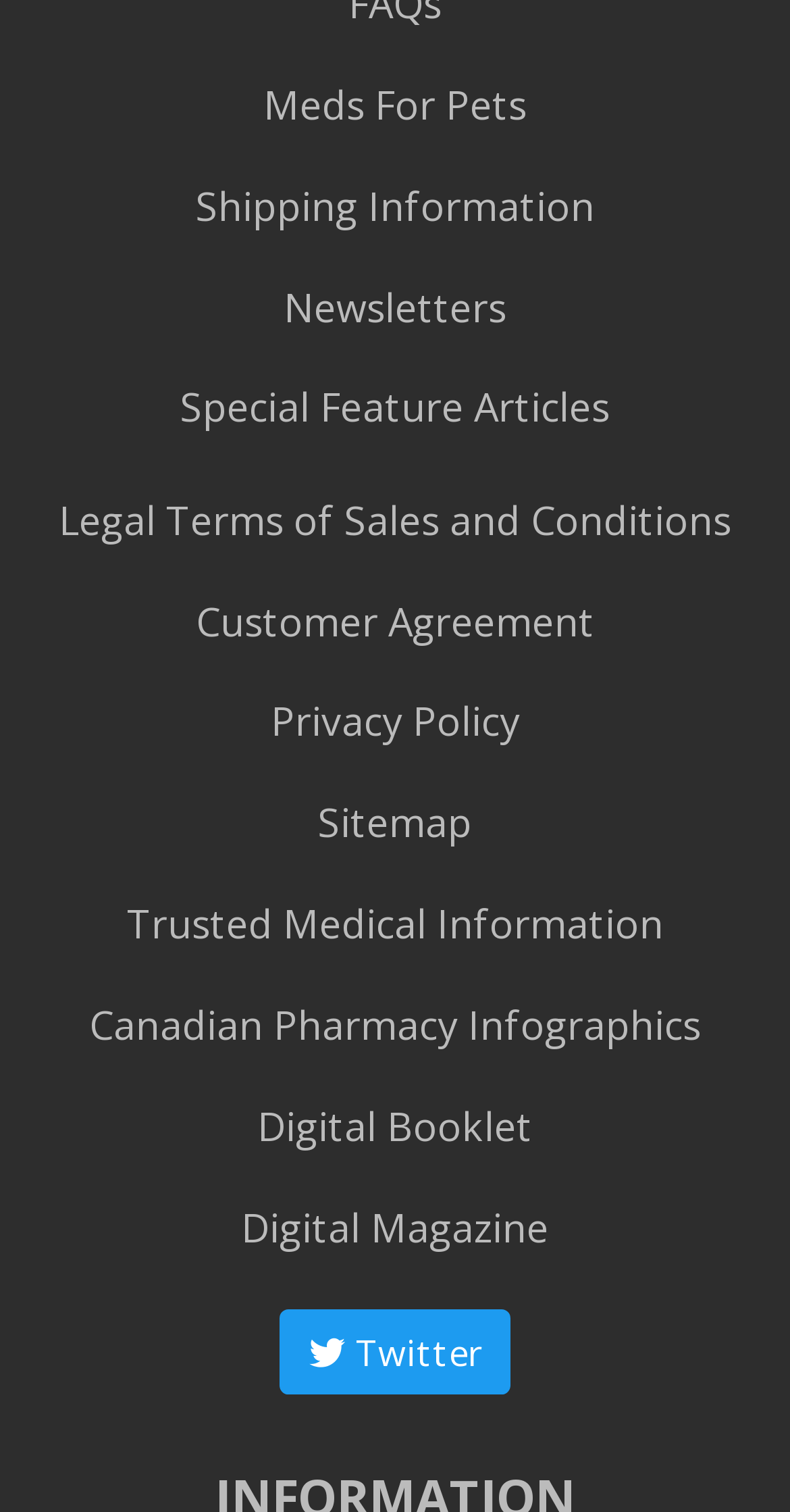What is the last link in the vertical order on the webpage?
Please interpret the details in the image and answer the question thoroughly.

By comparing the y2 values of all links, I found that the link with the Twitter icon () has the largest y2 value (0.922), indicating it is the last link in the vertical order on the webpage.